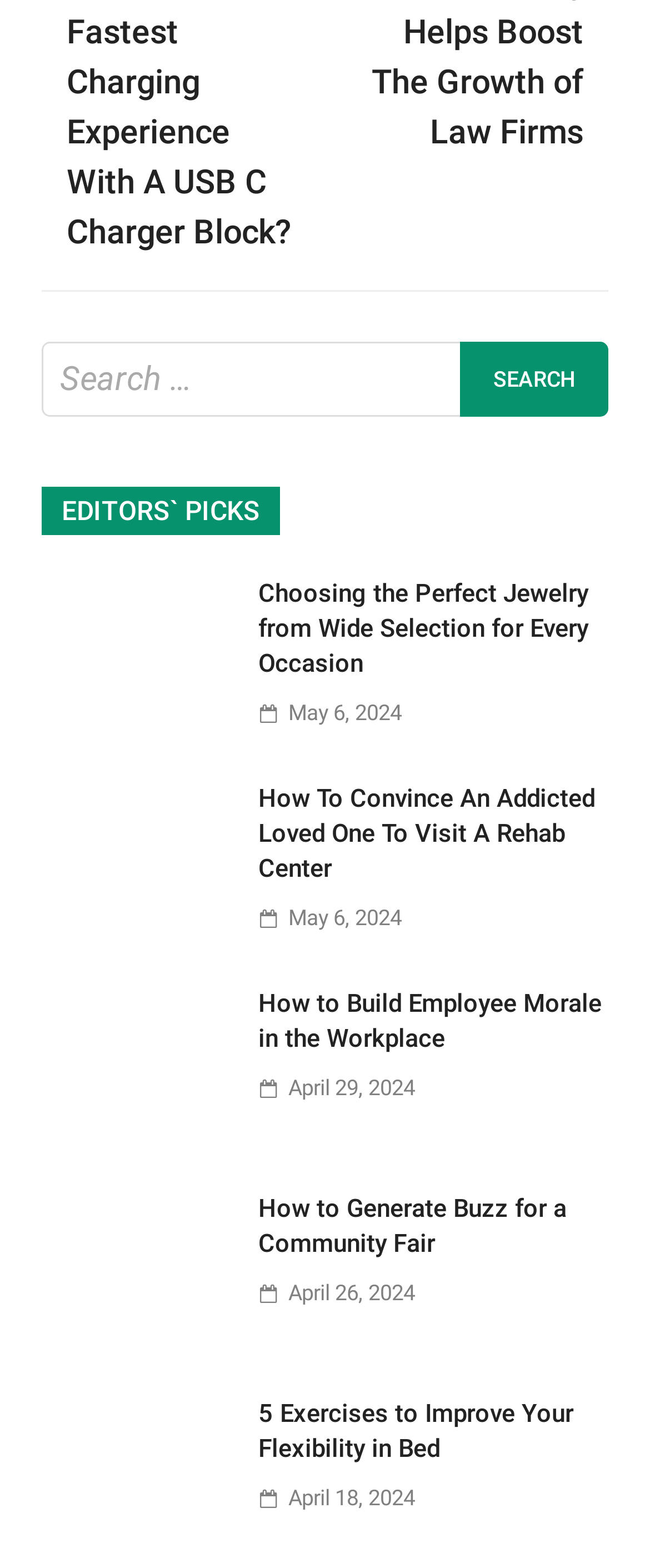Look at the image and give a detailed response to the following question: What is the purpose of the search box?

The search box is located at the top of the webpage with a label 'Search for:' and a button 'Search'. This suggests that the user can input keywords to search for specific articles on the webpage.